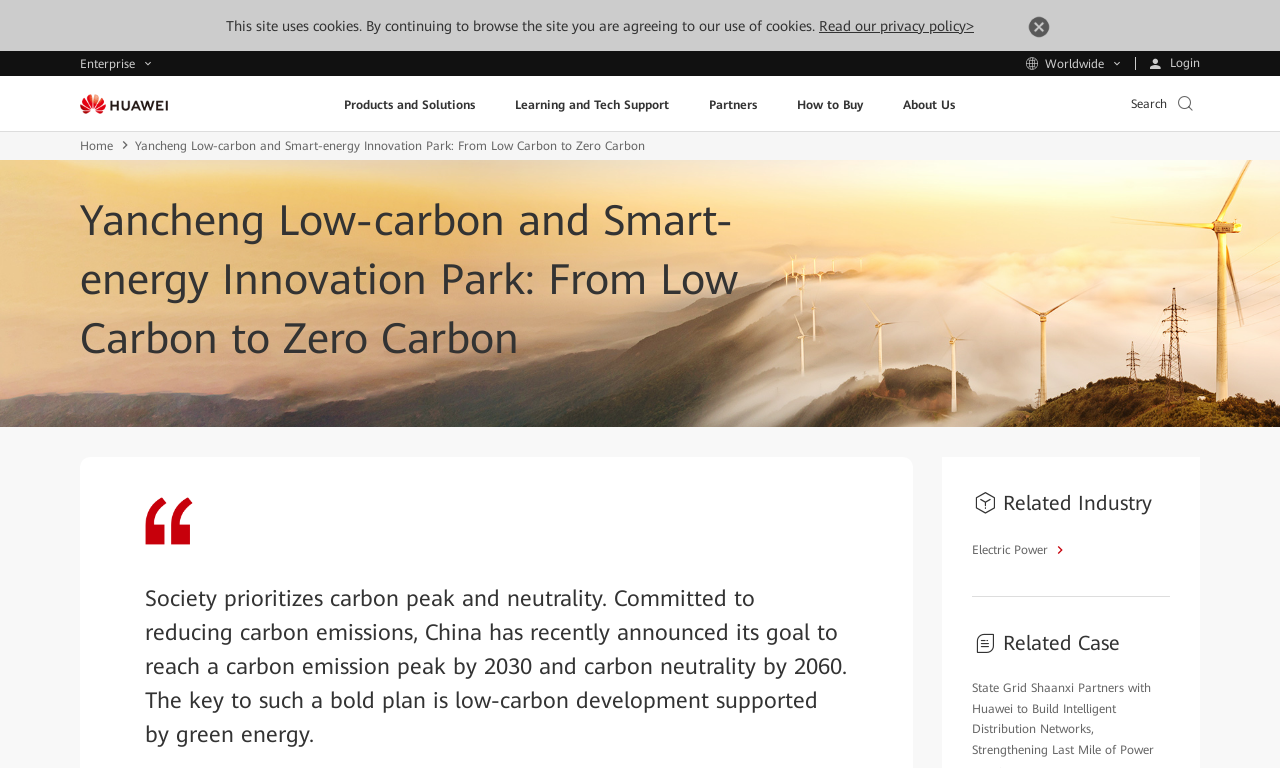What is the icon name of the search button?
Based on the image, answer the question with as much detail as possible.

I found the answer by looking at the image element with the text 'Search' which is located near the search input field.